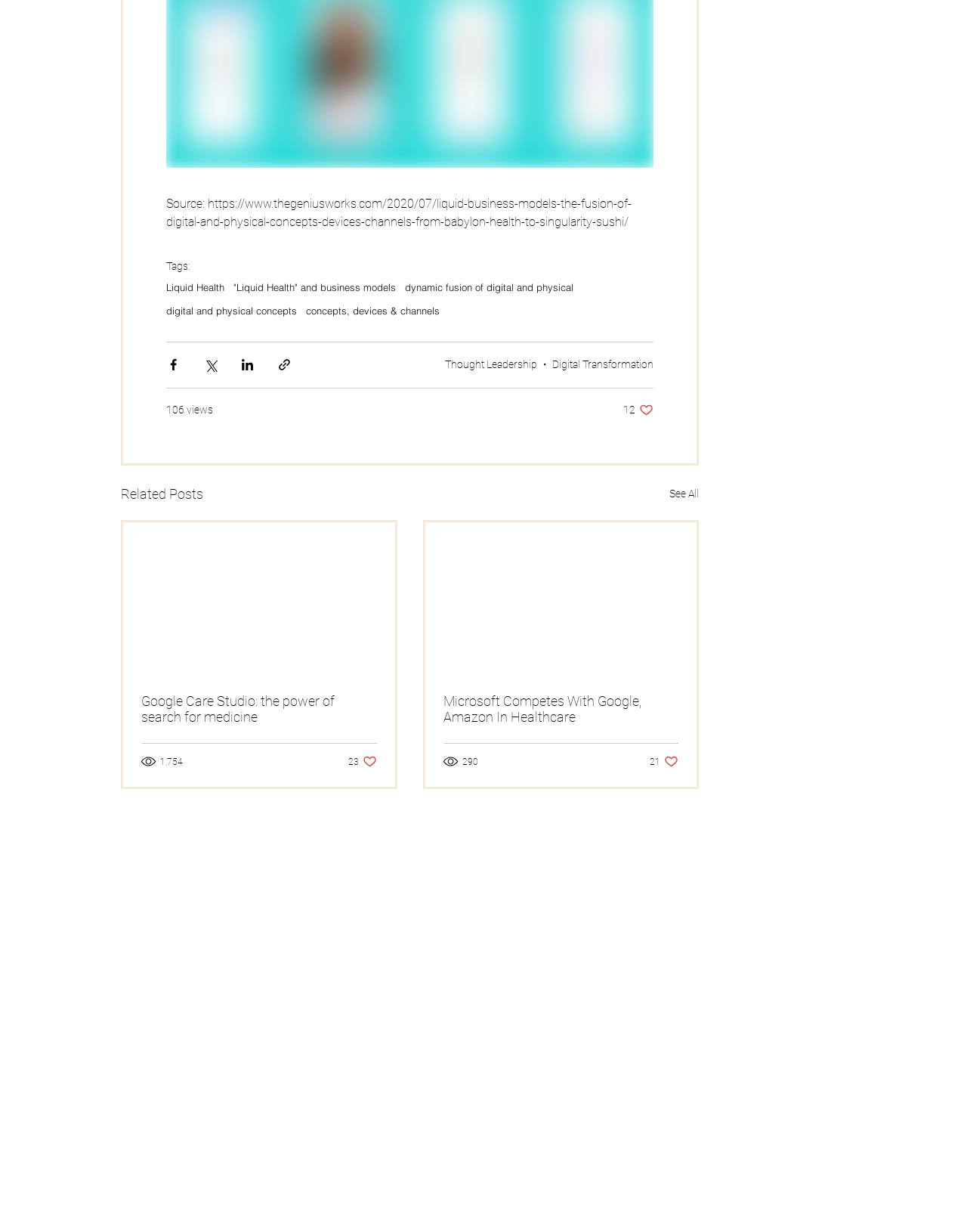How many social media sharing buttons are there? Observe the screenshot and provide a one-word or short phrase answer.

4